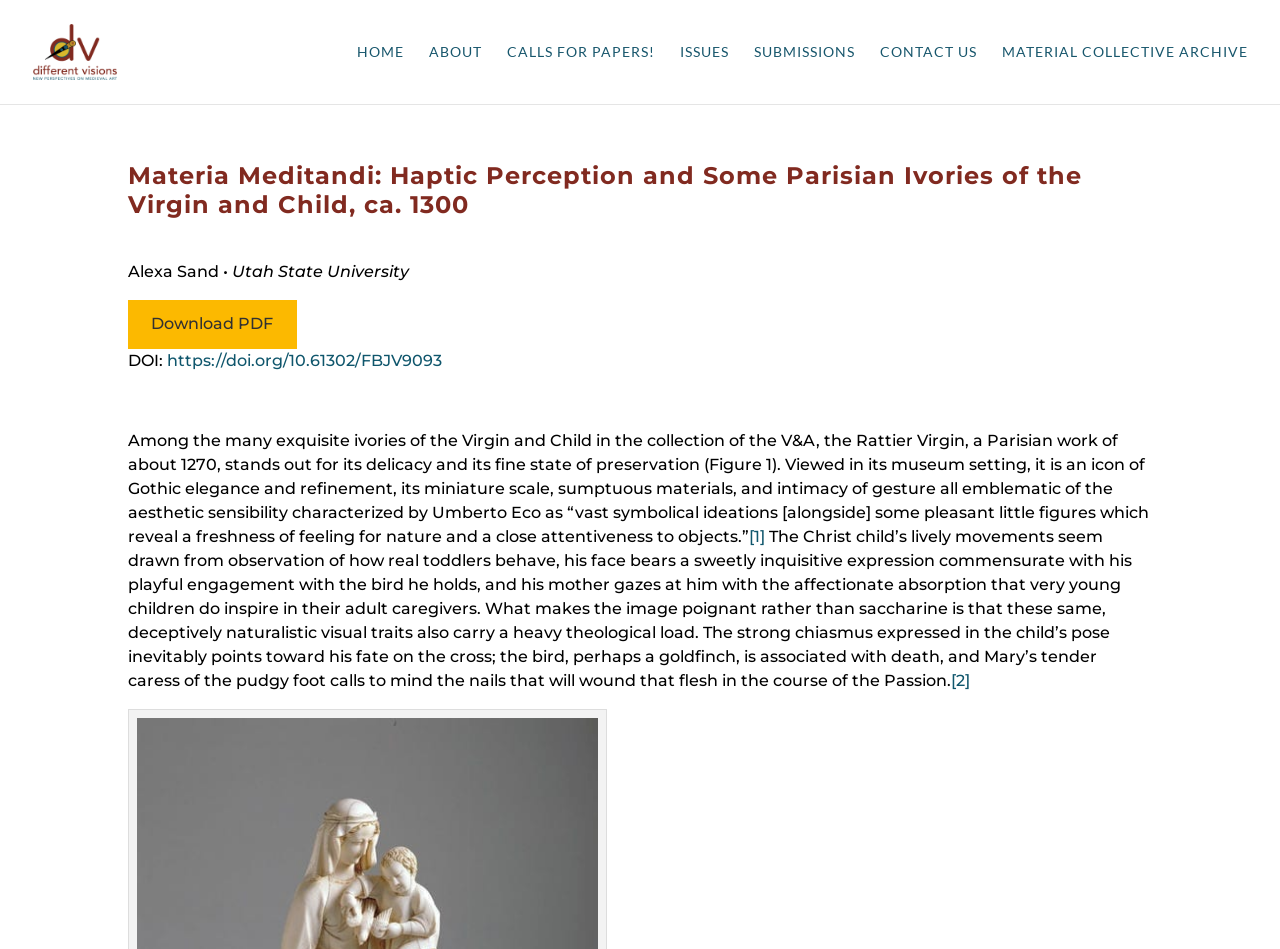Find the headline of the webpage and generate its text content.

Materia Meditandi: Haptic Perception and Some Parisian Ivories of the Virgin and Child, ca. 1300